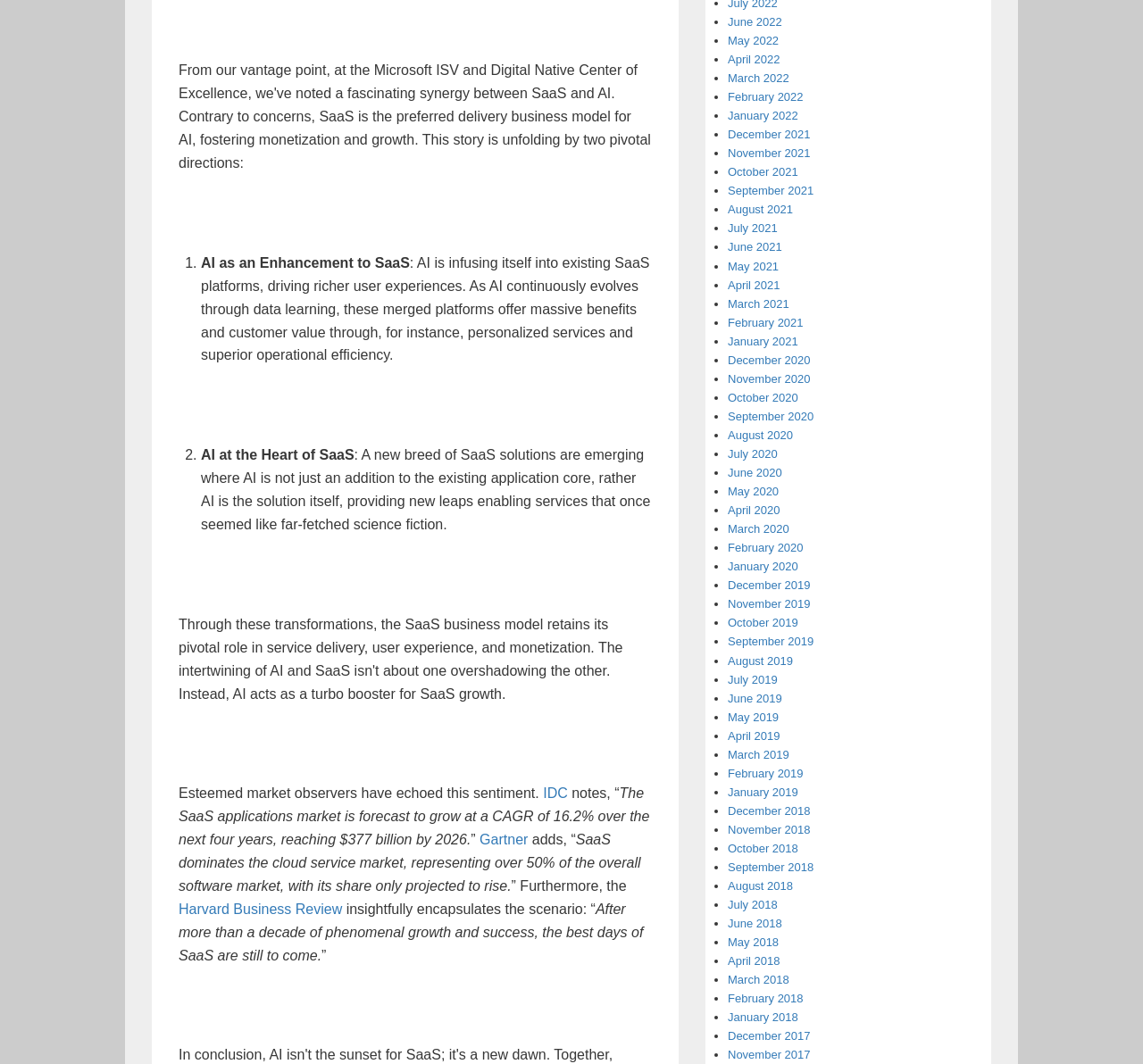What is the role of AI in SaaS platforms?
Answer the question with a detailed and thorough explanation.

The text describes two roles of AI in SaaS platforms: 'AI as an Enhancement to SaaS' and 'AI at the Heart of SaaS'. The first role involves AI infusing itself into existing SaaS platforms, driving richer user experiences, while the second role involves AI being the solution itself, providing new leaps in enabling services.